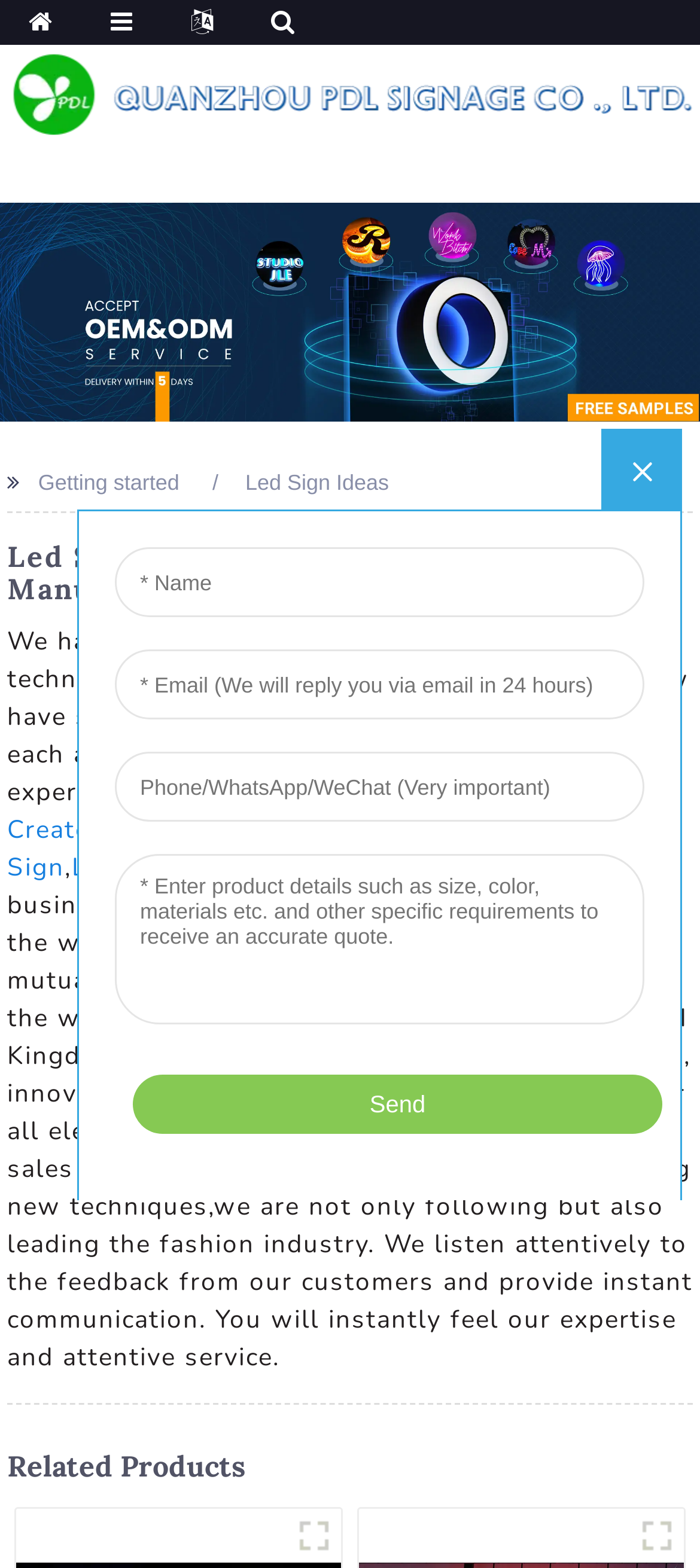What is the purpose of the company? Using the information from the screenshot, answer with a single word or phrase.

To supply products worldwide